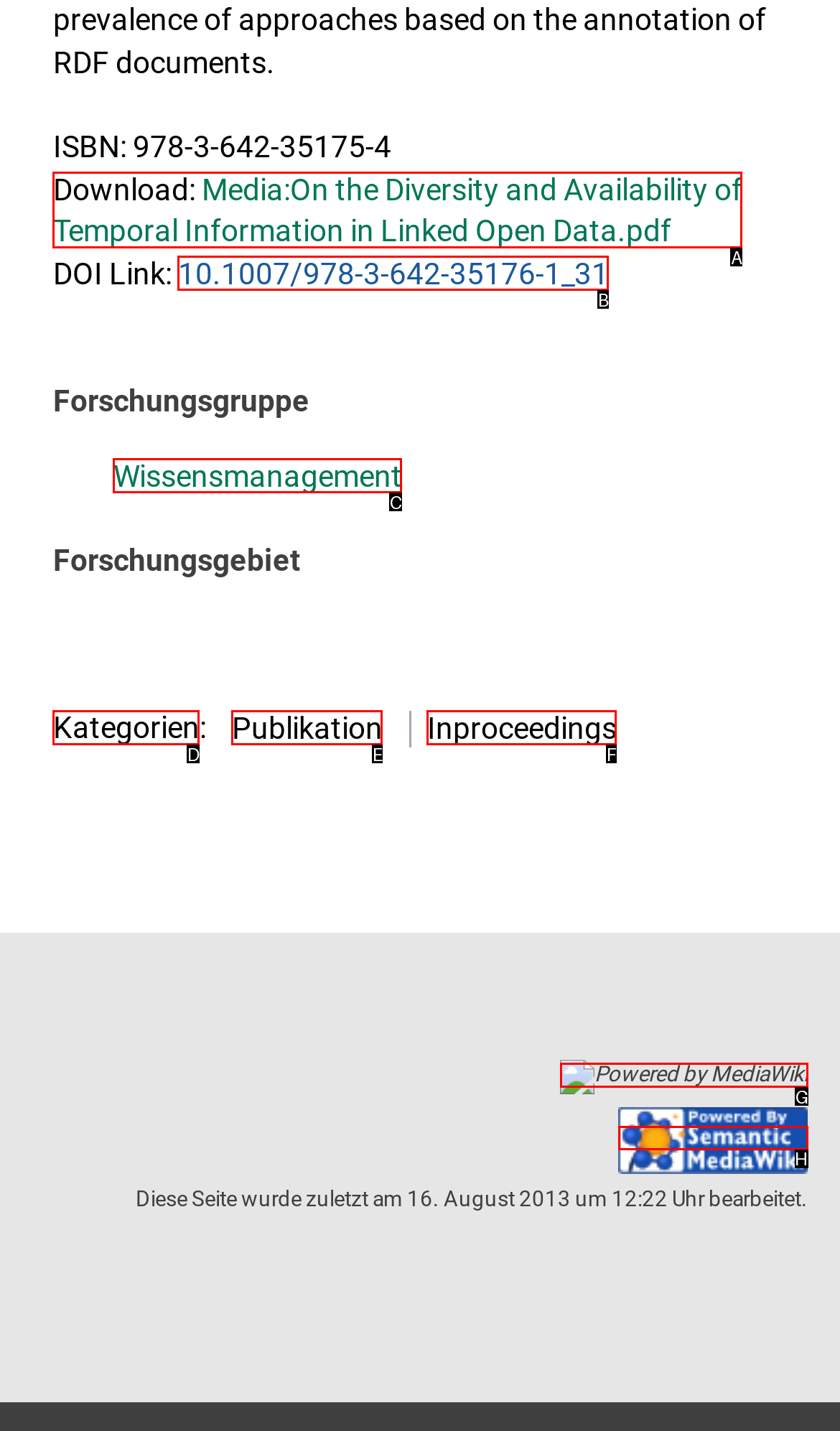Identify the correct UI element to click for the following task: Check the Powered by MediaWiki link Choose the option's letter based on the given choices.

G